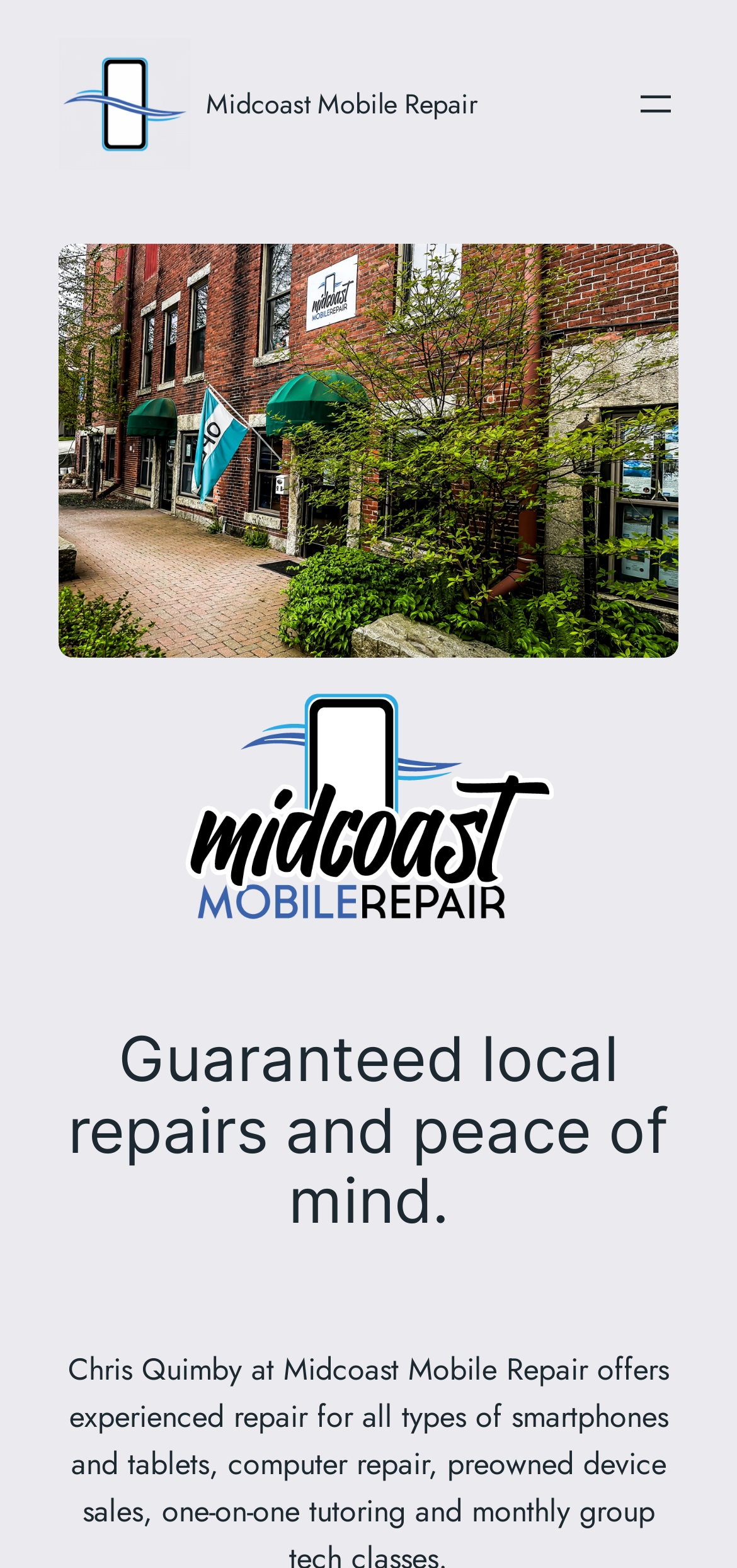Determine the heading of the webpage and extract its text content.

Guaranteed local repairs and peace of mind.